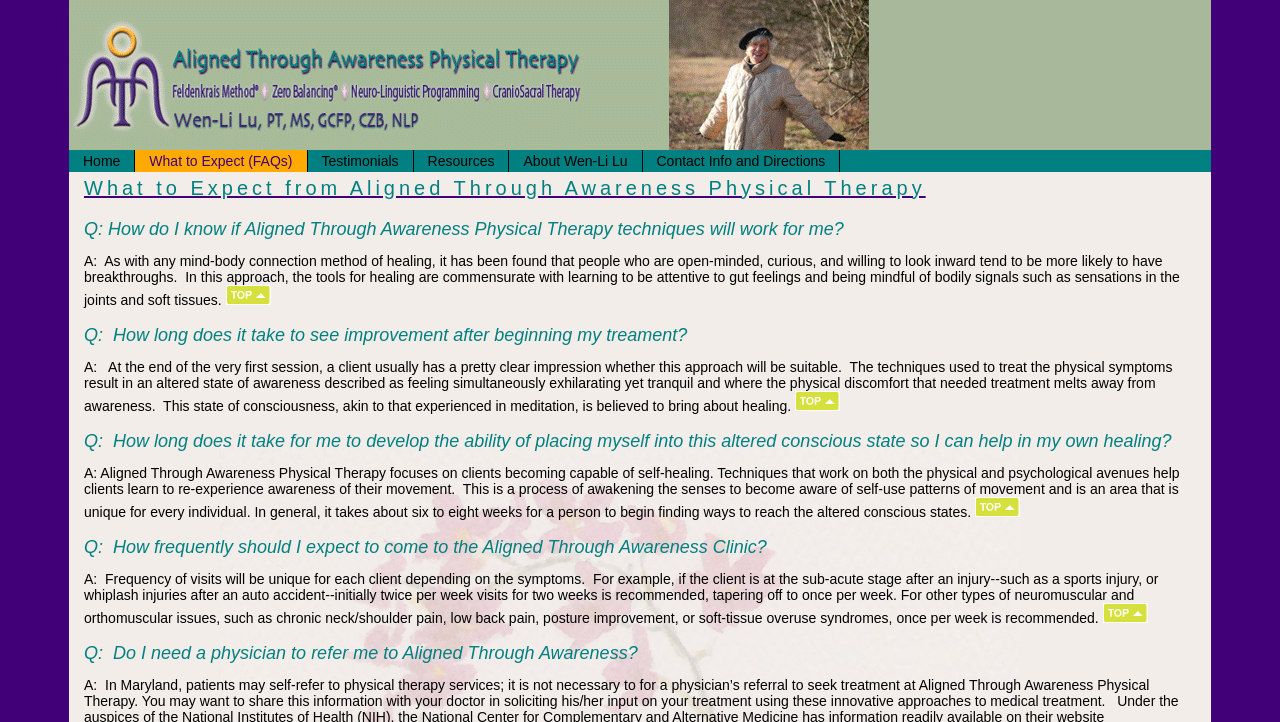Please identify the bounding box coordinates of the element I need to click to follow this instruction: "Click on the 'Back to Top' link".

[0.176, 0.405, 0.211, 0.427]